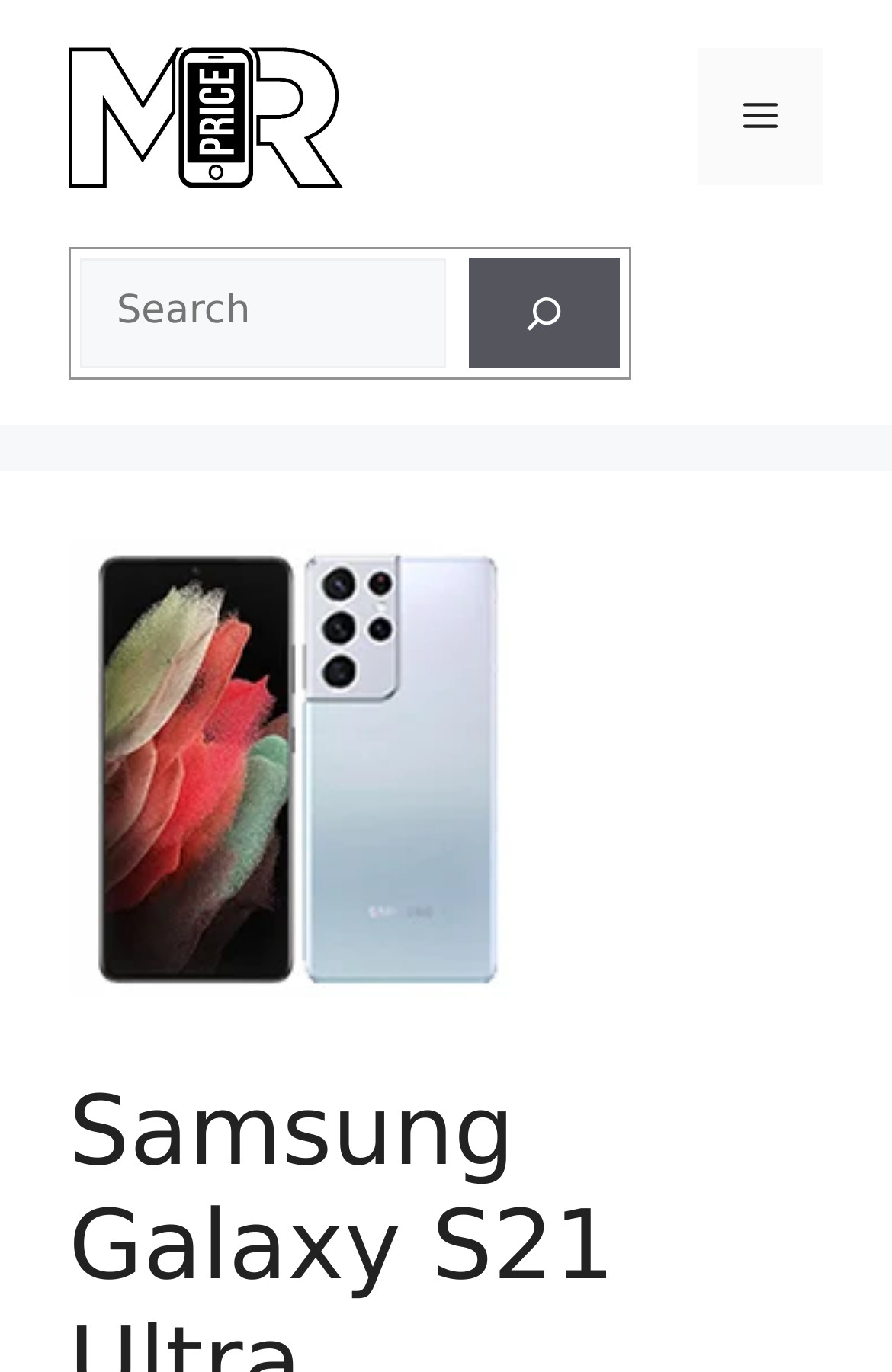What is the purpose of the button with a search icon?
Refer to the image and give a detailed answer to the question.

I inferred this from the button element with a bounding box of [0.526, 0.189, 0.695, 0.268] which has an image with no description, but it is part of the search component with a StaticText element 'Search' and a searchbox element, so it is likely to be a search button.